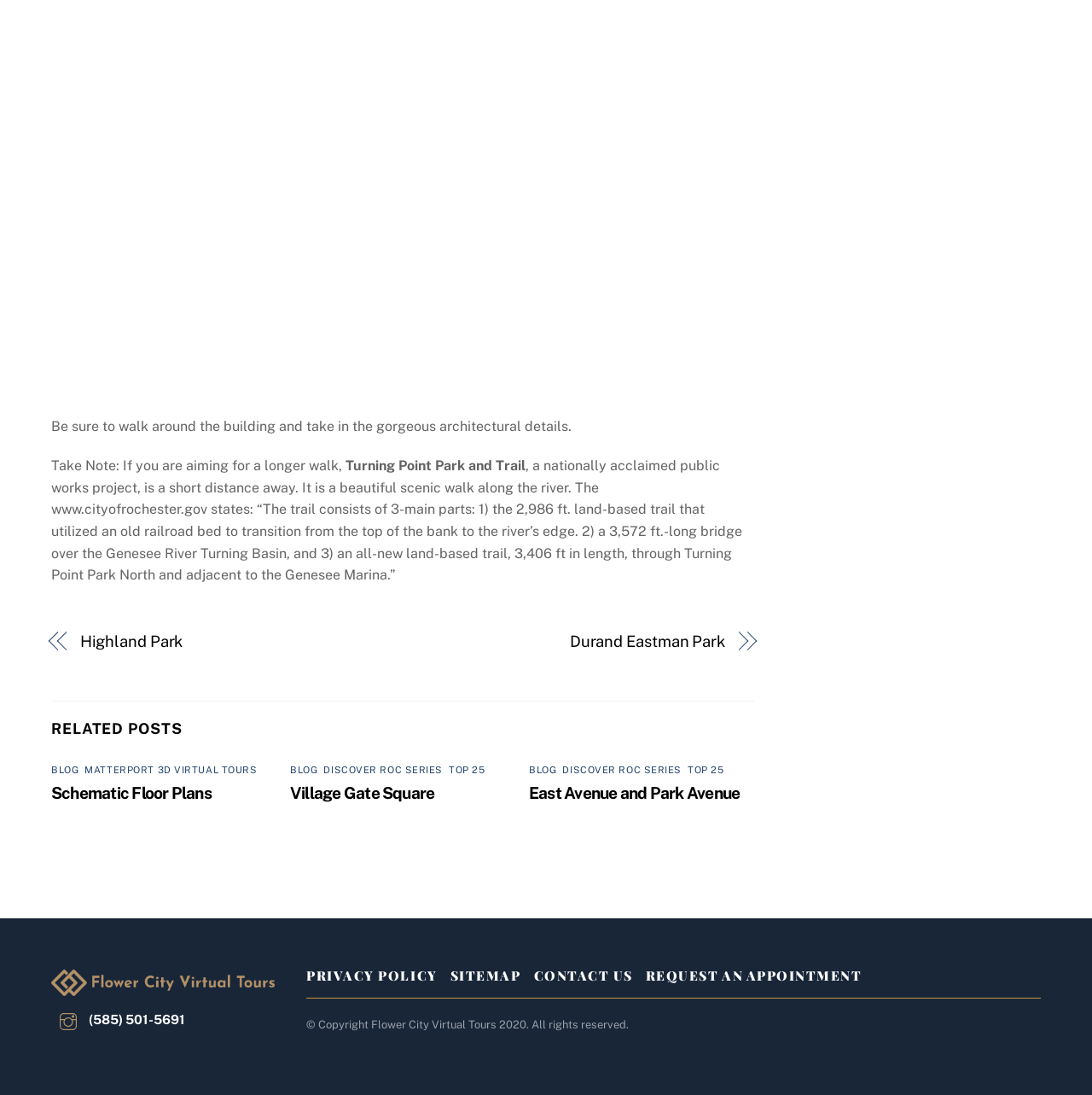Using the provided description: "title="Flower City Virtual Tours"", find the bounding box coordinates of the corresponding UI element. The output should be four float numbers between 0 and 1, in the format [left, top, right, bottom].

[0.047, 0.881, 0.252, 0.917]